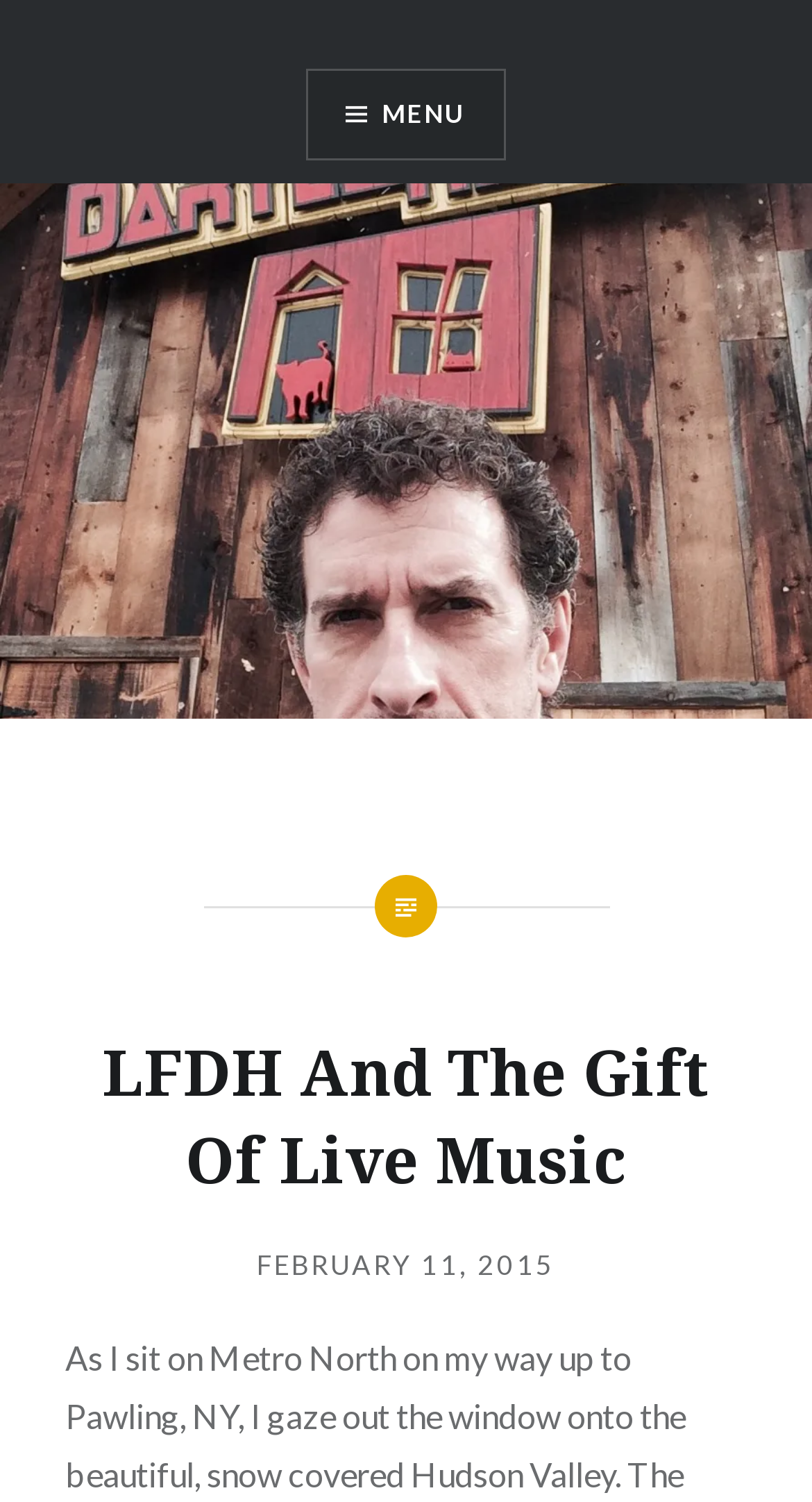Answer succinctly with a single word or phrase:
What is the date of the latest article?

FEBRUARY 11, 2015